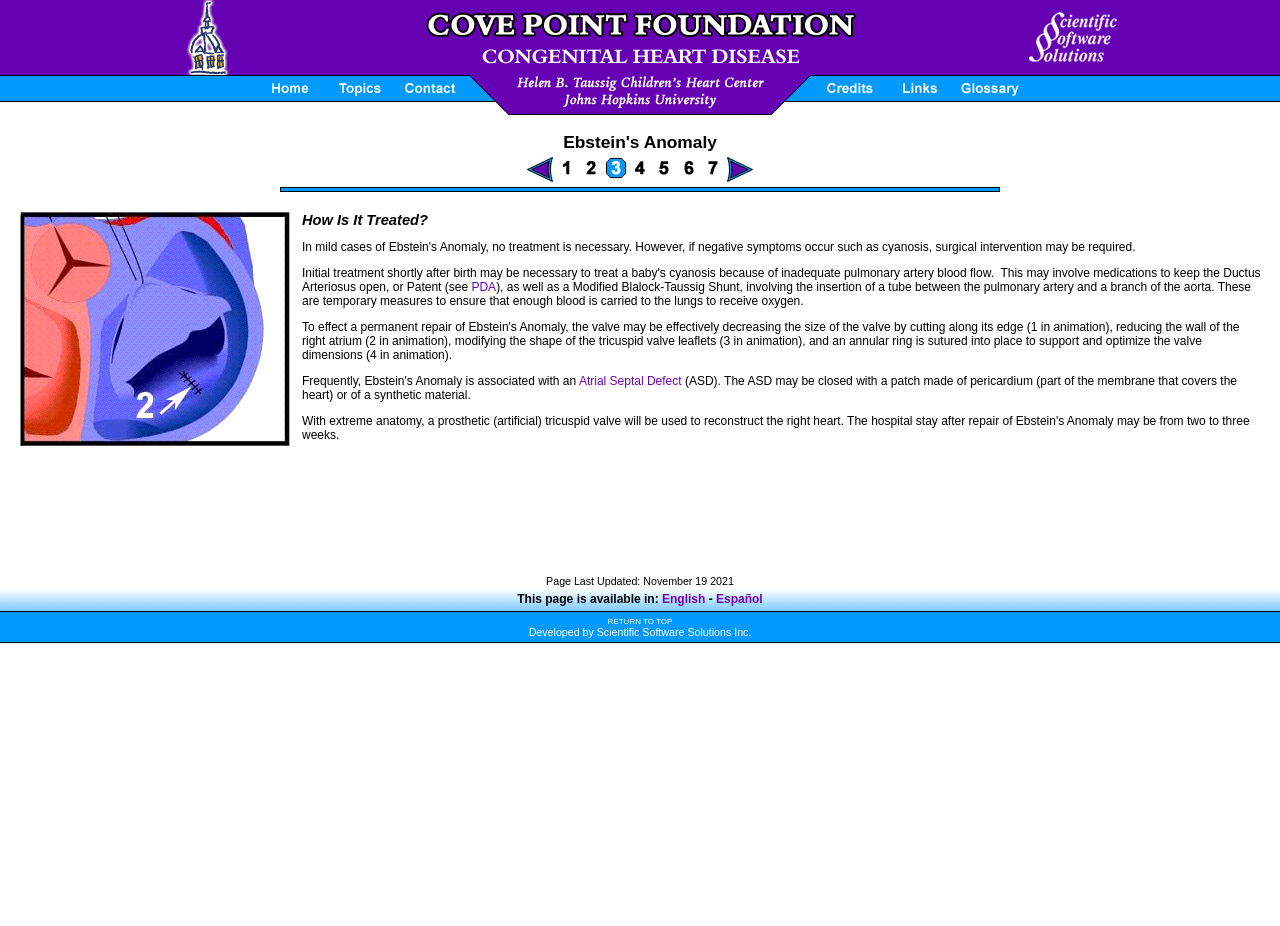Kindly provide the bounding box coordinates of the section you need to click on to fulfill the given instruction: "Click on the 'Previous' link".

[0.411, 0.17, 0.435, 0.197]